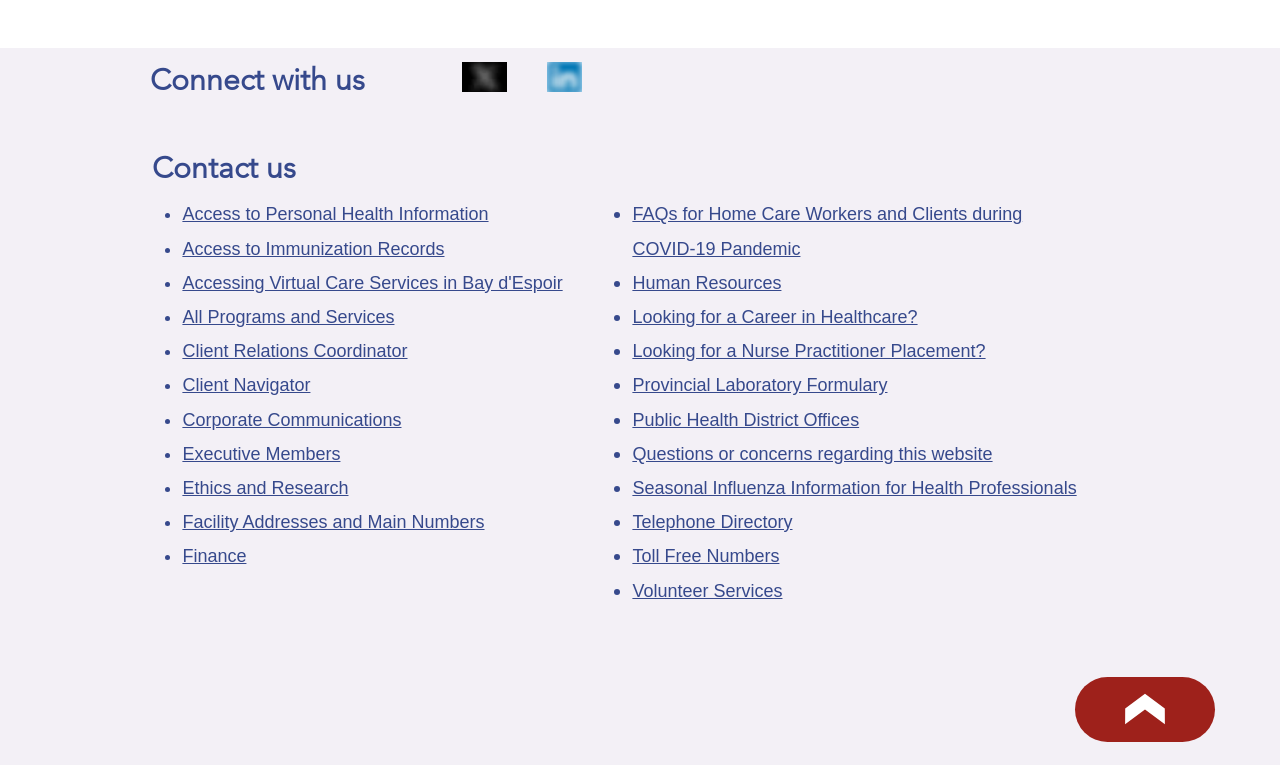Please indicate the bounding box coordinates of the element's region to be clicked to achieve the instruction: "Click the 'Log In' button". Provide the coordinates as four float numbers between 0 and 1, i.e., [left, top, right, bottom].

None